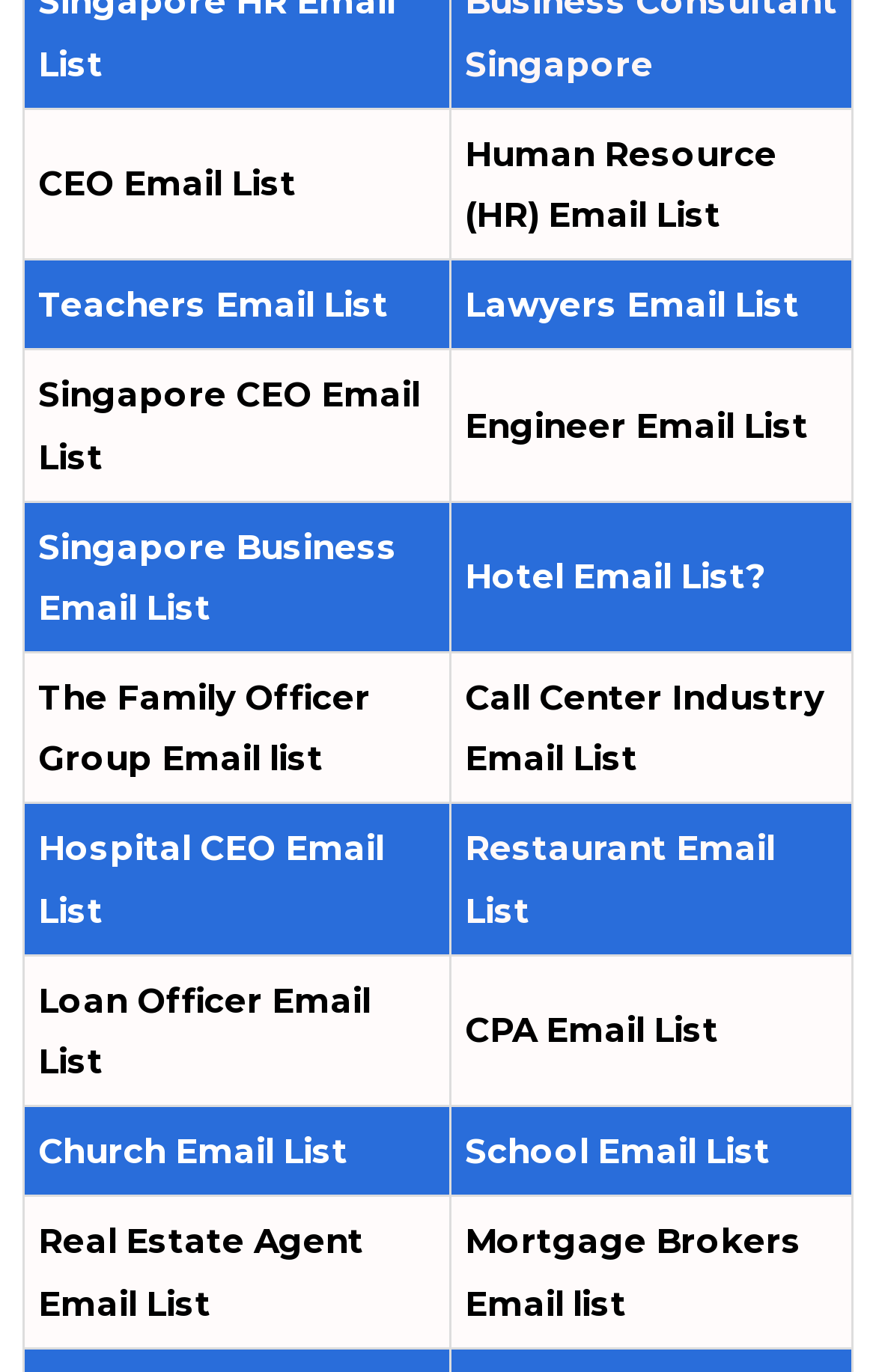Provide your answer in one word or a succinct phrase for the question: 
How many email list categories are there in the third row?

2